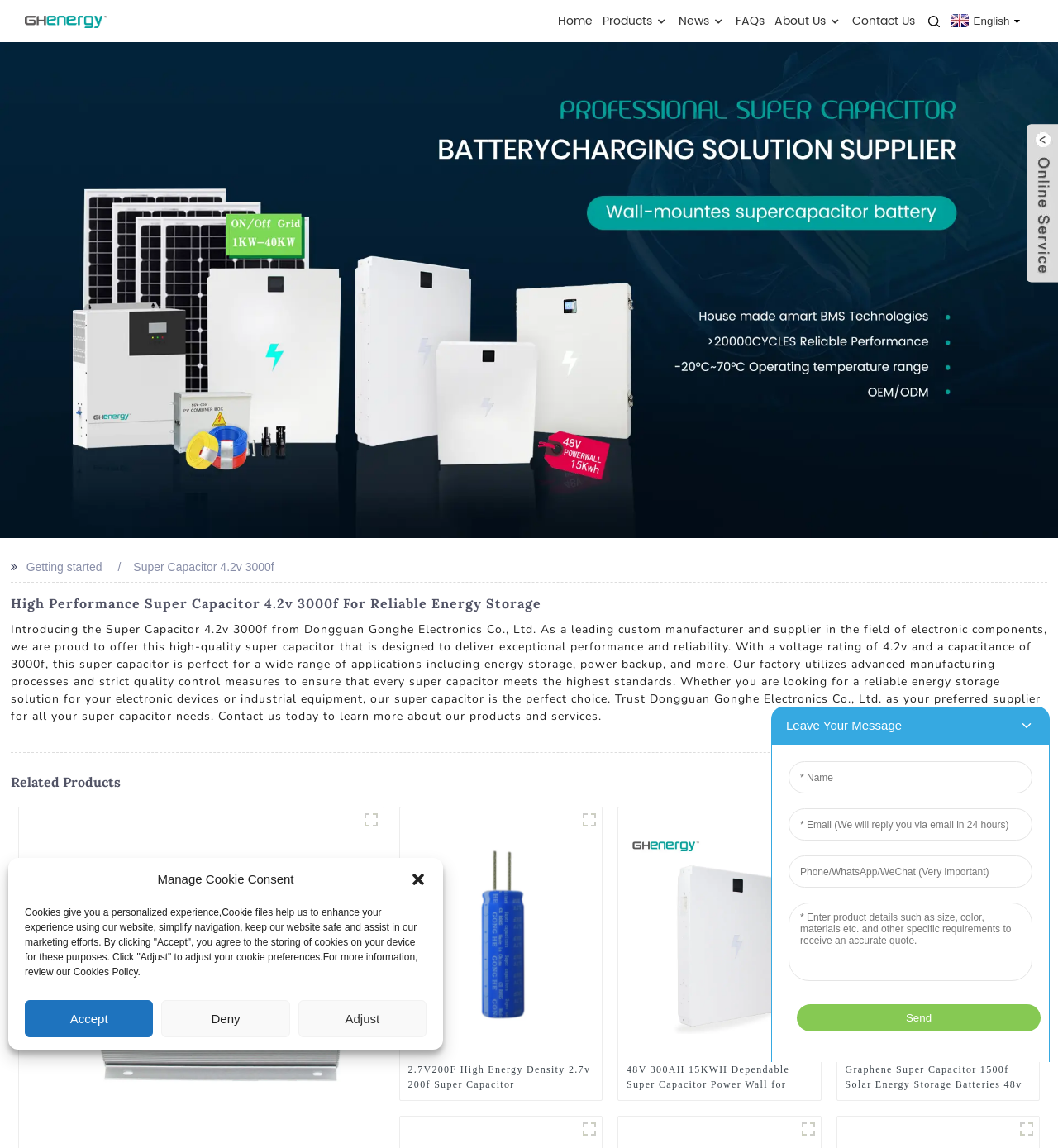Create a detailed narrative of the webpage’s visual and textual elements.

This webpage is about a custom super capacitor 4.2v 3000f manufacturer and supplier. At the top left corner, there is a logo and a navigation menu with links to "Home", "Products", "News", "FAQs", "About Us", and "Contact Us". On the top right corner, there is a language selection link.

Below the navigation menu, there is a large banner with a heading "BATTERYCHARGING SOLUTION SUPPLIER" and an image. Underneath the banner, there is a section with a heading "Getting started" and a subheading "Super Capacitor 4.2v 3000f". 

The main content of the webpage is a detailed description of the super capacitor 4.2v 3000f, including its features, applications, and manufacturing process. The text is divided into paragraphs and is accompanied by a heading "High Performance Super Capacitor 4.2v 3000f For Reliable Energy Storage".

Further down the page, there is a section with a heading "Related Products" that showcases three products with images, descriptions, and links to more information. Each product has a figcaption with a heading and a link.

At the bottom of the page, there are more links to products, including "GHC Ultracapacitor Module 16V 3000F Graphene Super Capacitor Battery 16V Ultra Capacitor Car Jump Starter", "2.7V200F High Energy Density 2.7v 200f Super Capacitor Supercondensatore", "48V 300AH 15KWH Dependable Super Capacitor Power Wall for Stable Power Supply", and "Graphene Super Capacitor 1500f Solar Energy Storage Batteries 48v 1050wh".

On the right side of the page, there is an iframe and a dialog box for managing cookie consent with buttons to accept, deny, or adjust cookie preferences.